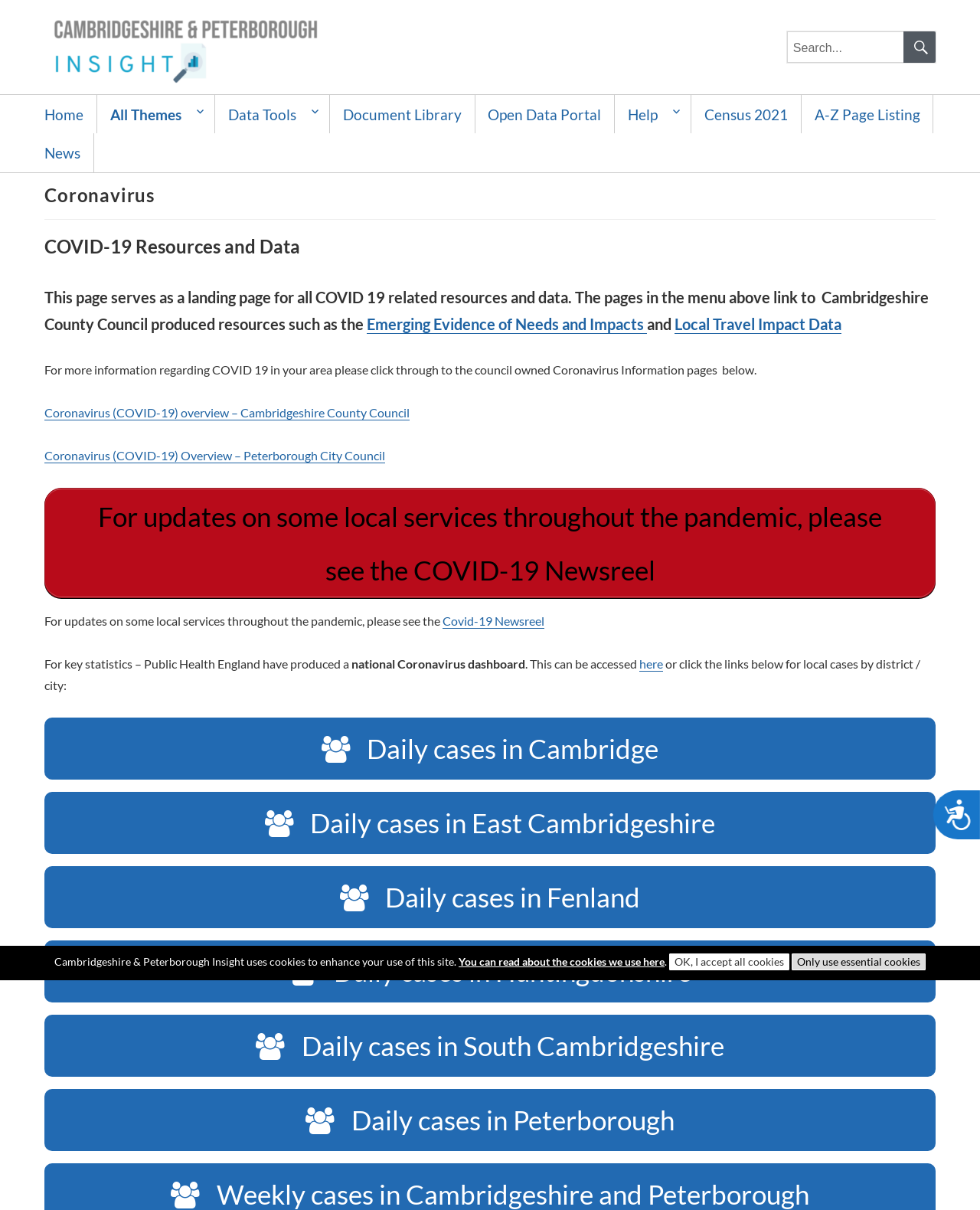What can be accessed by clicking the link 'here'?
Please provide a single word or phrase in response based on the screenshot.

national Coronavirus dashboard